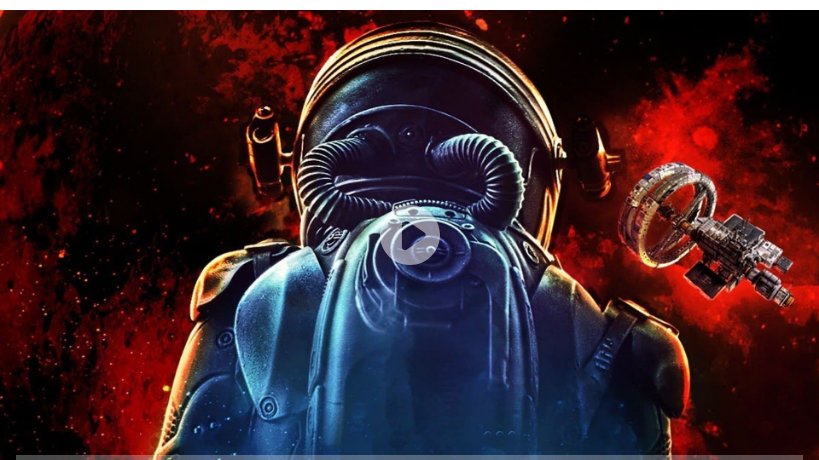Please provide a comprehensive answer to the question based on the screenshot: Is there a spacecraft visible in the image?

Yes, there is a spacecraft visible in the image, as mentioned in the caption 'a futuristic spacecraft or space station can be seen in the background'.